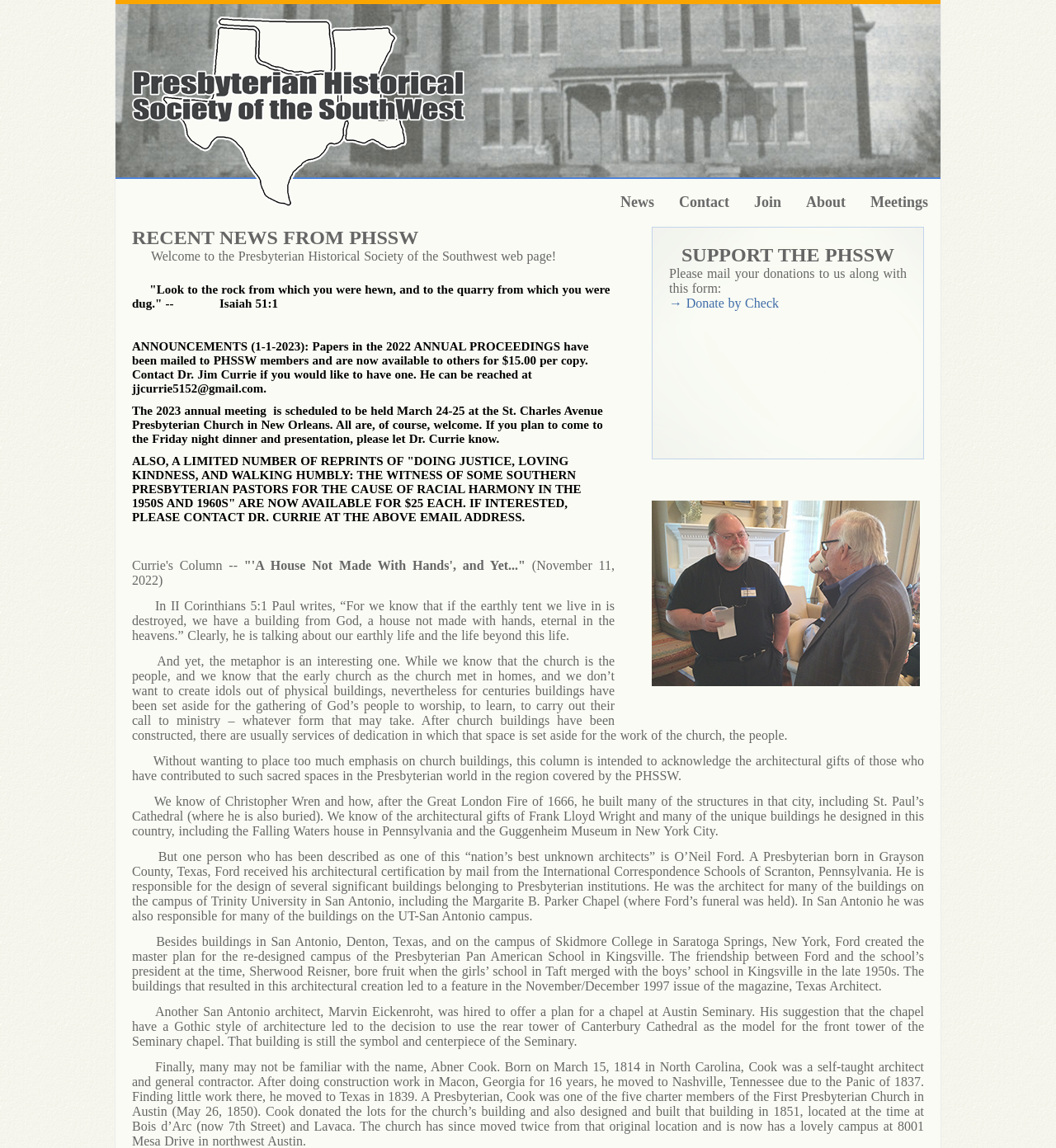Please give a succinct answer to the question in one word or phrase:
What is the topic of the article 'A House Not Made With Hands, and Yet...'

Church buildings